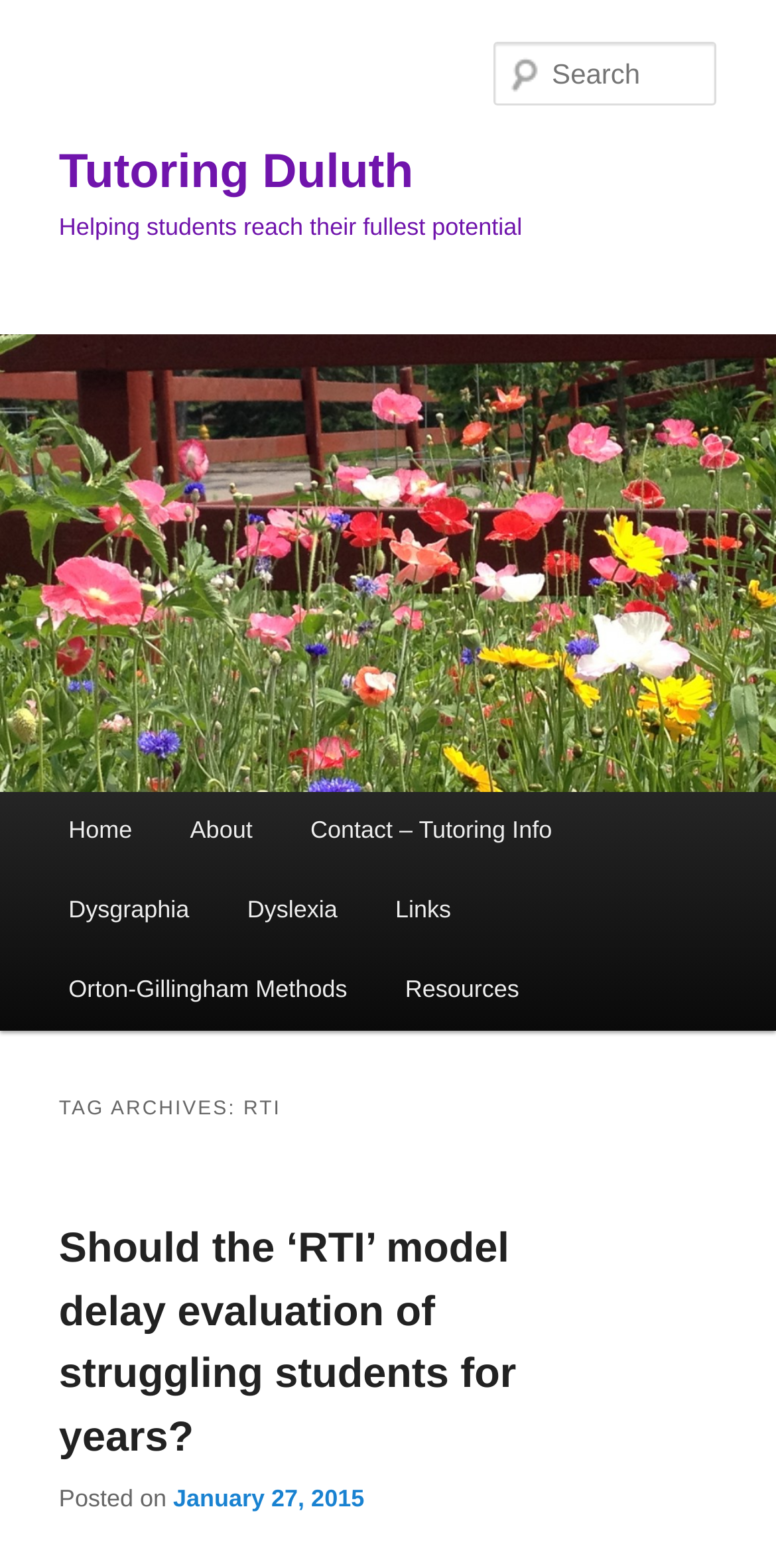Please give a concise answer to this question using a single word or phrase: 
What is the name of the tutoring service?

Tutoring Duluth